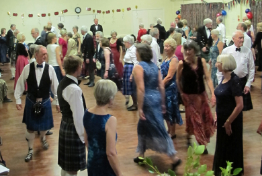Provide an in-depth description of the image.

The image depicts a lively scene from the Sevenoaks 60th Anniversary Ball held on November 7, 2015. A large group of elegantly dressed dancers fills the dance floor, showcasing a mix of formal and festive attire, with many participants wearing colorful dresses or smart suits. The atmosphere is vibrant, highlighted by decorations that suggest celebration. In the background, balloons and banners can be seen, adding to the festive ambiance. As the attendees engage in dance, their expressions convey joy and camaraderie, capturing the spirit of the event and the shared enjoyment of dancing together.